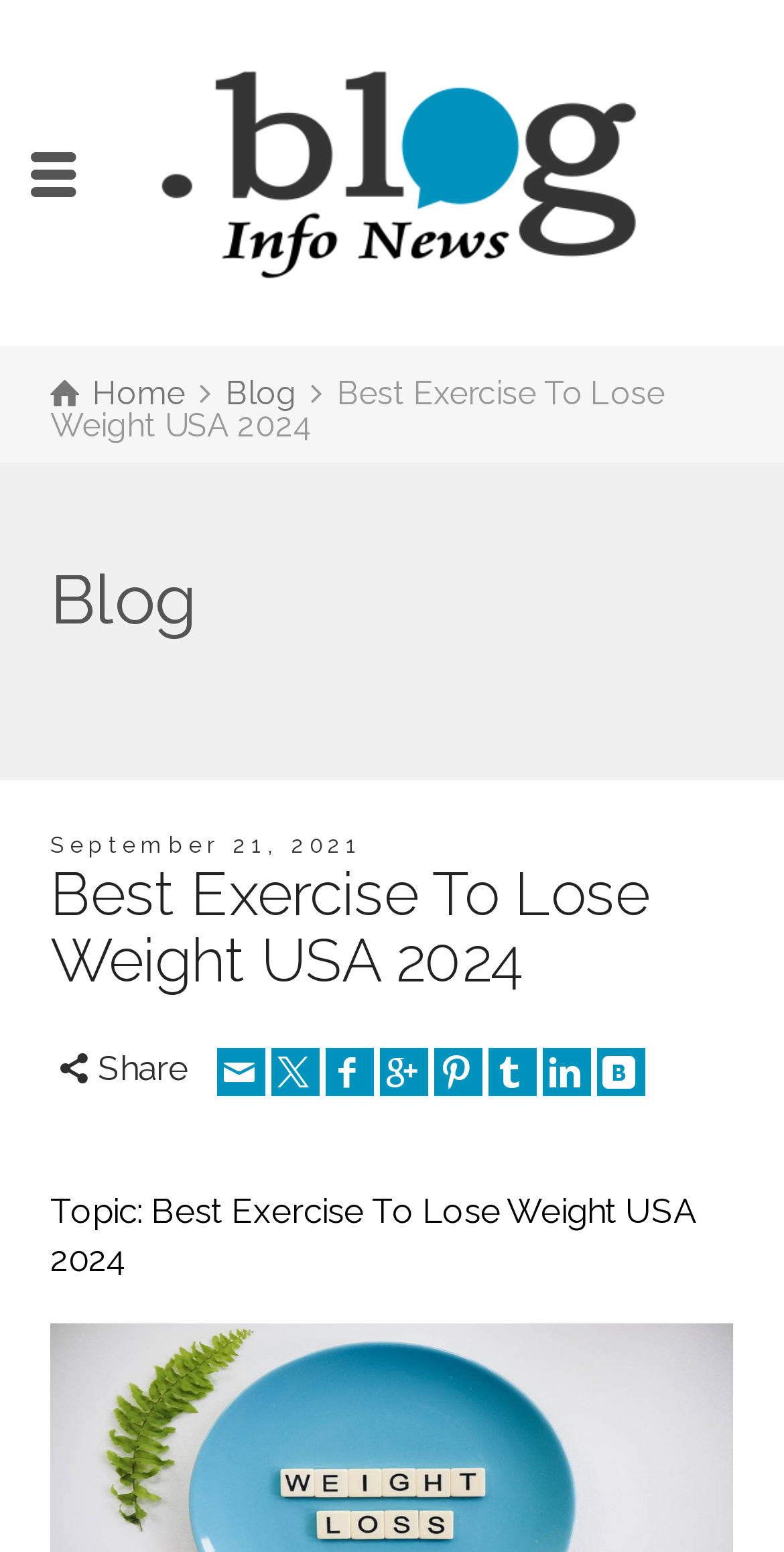Illustrate the webpage's structure and main components comprehensively.

The webpage is about the best exercises to lose weight in the USA for 2024. At the top left, there is a link to "Info News" accompanied by an image with the same name. Below this, there are three links: "Home", "Blog", and a heading that says "Blog". 

To the right of these links, there is a large heading that repeats the title "Best Exercise To Lose Weight USA 2024". Below this heading, there is a subheading with the date "September 21, 2021". 

Further down, there is another heading with the same title "Best Exercise To Lose Weight USA 2024". Below this, there are several social media links, including "Email", "Twitter", "Facebook", "Google +", "Pinterest", "Tumblr", "Linkedin", and "Vkontakte", which are aligned horizontally. 

At the bottom left, there is a label "Topic:" followed by the title "Best Exercise To Lose Weight USA 2024" again.